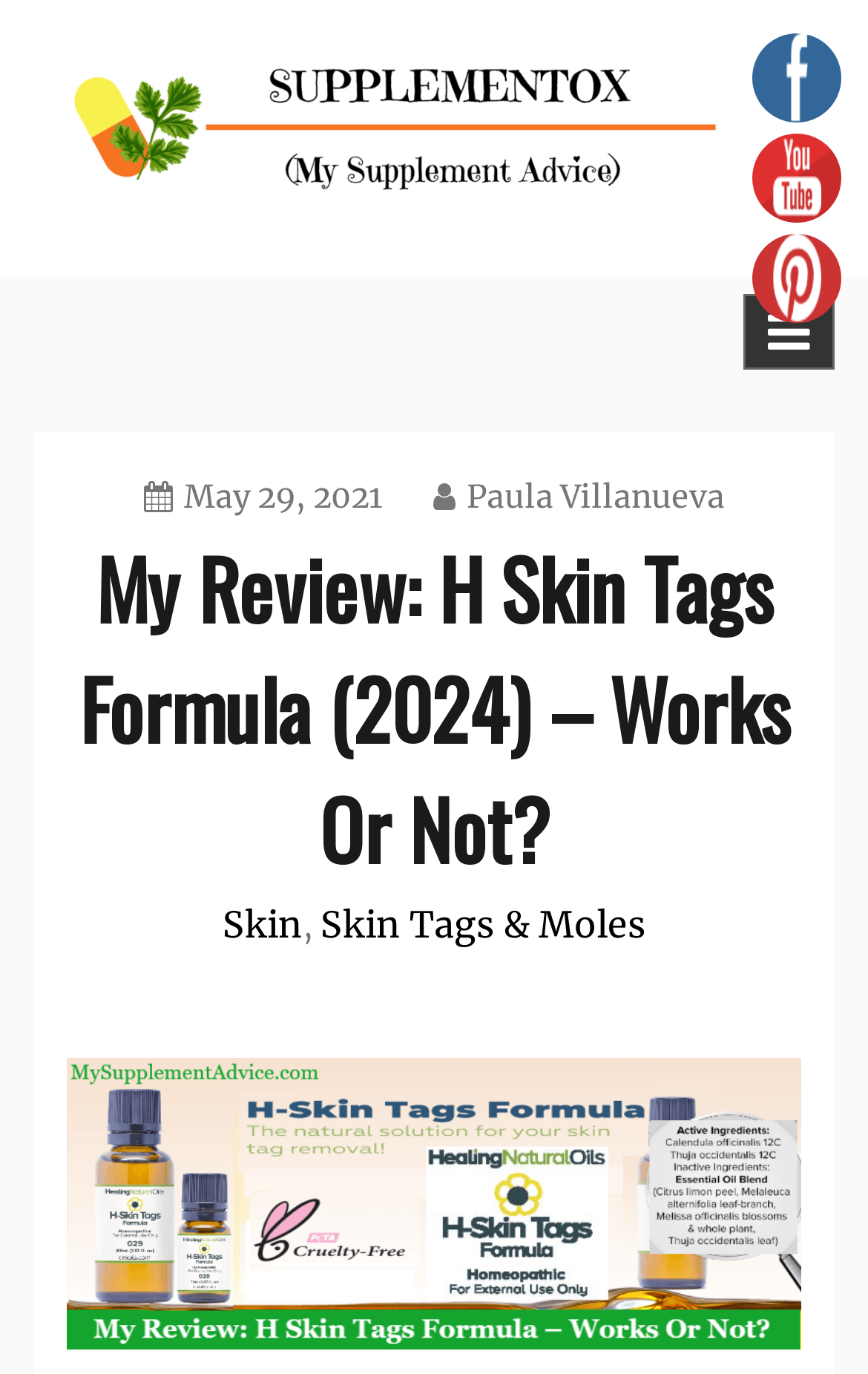Identify the title of the webpage and provide its text content.

My Review: H Skin Tags Formula (2024) – Works Or Not?